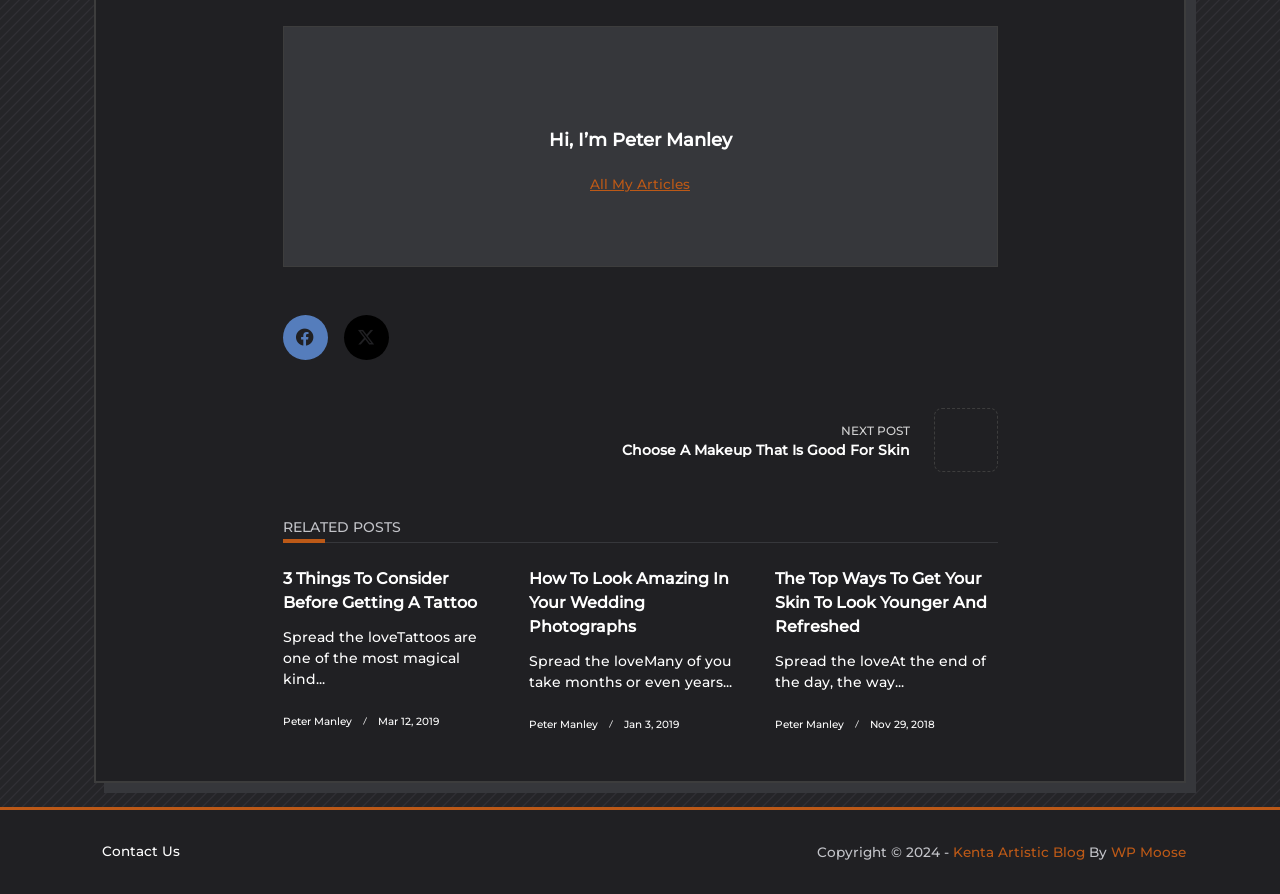How many related posts are shown on the webpage?
Please craft a detailed and exhaustive response to the question.

There are three articles listed under the 'RELATED POSTS' heading, each with a heading, text, and image.